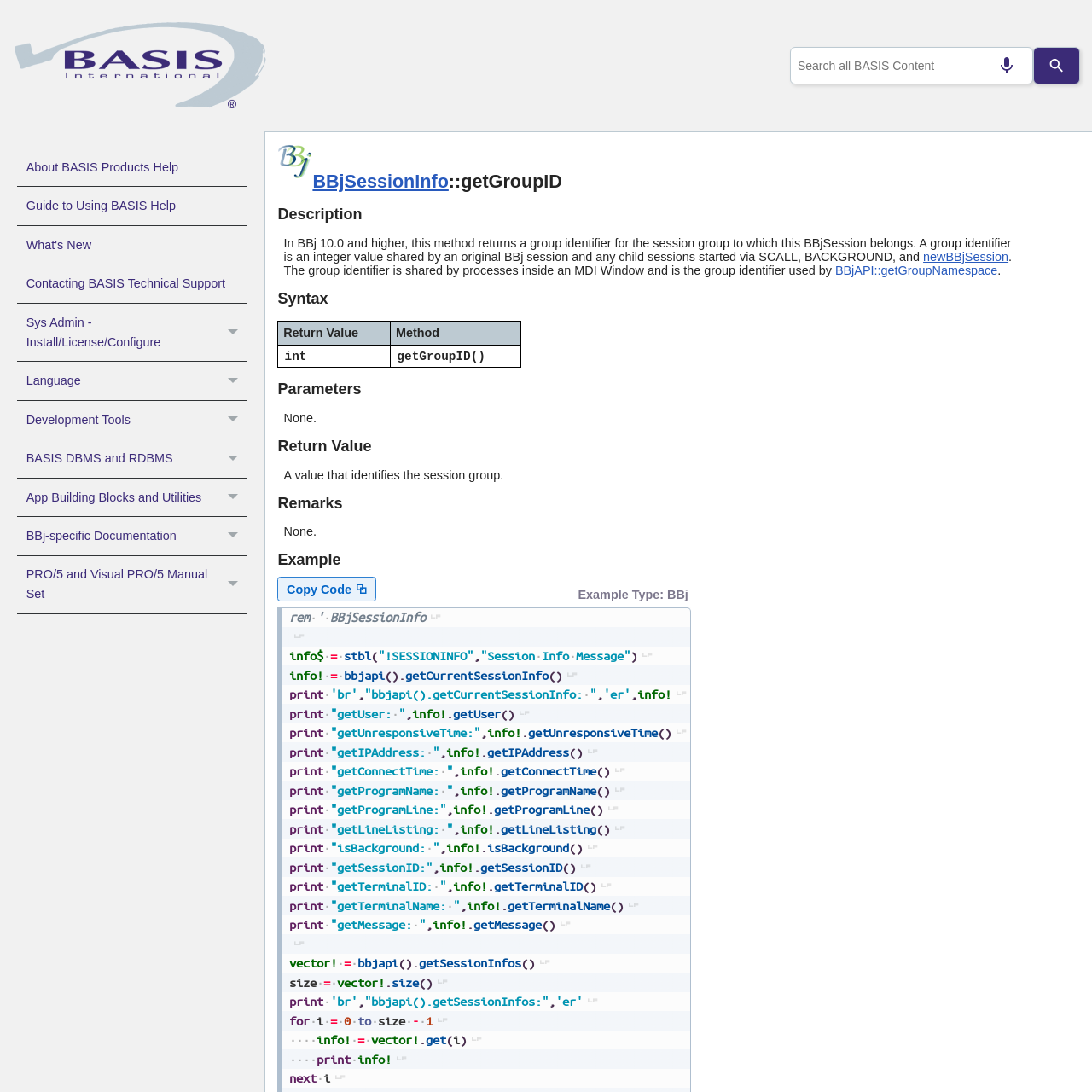Please identify the bounding box coordinates of the element that needs to be clicked to execute the following command: "Read the description of BBjSessionInfo::getGroupID". Provide the bounding box using four float numbers between 0 and 1, formatted as [left, top, right, bottom].

[0.26, 0.216, 0.926, 0.241]